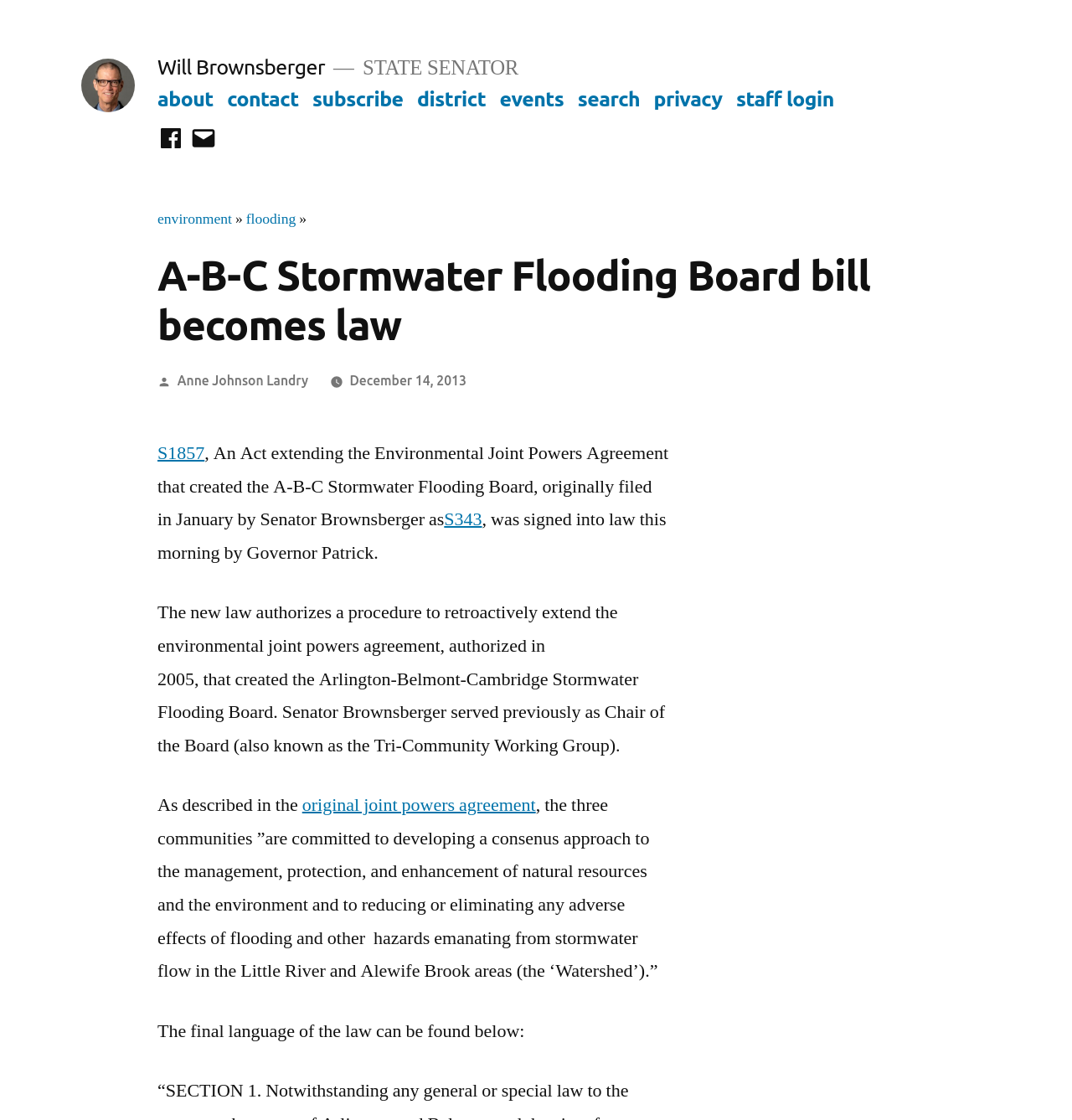Please determine the bounding box coordinates of the element's region to click for the following instruction: "Search on the website".

[0.539, 0.078, 0.597, 0.099]